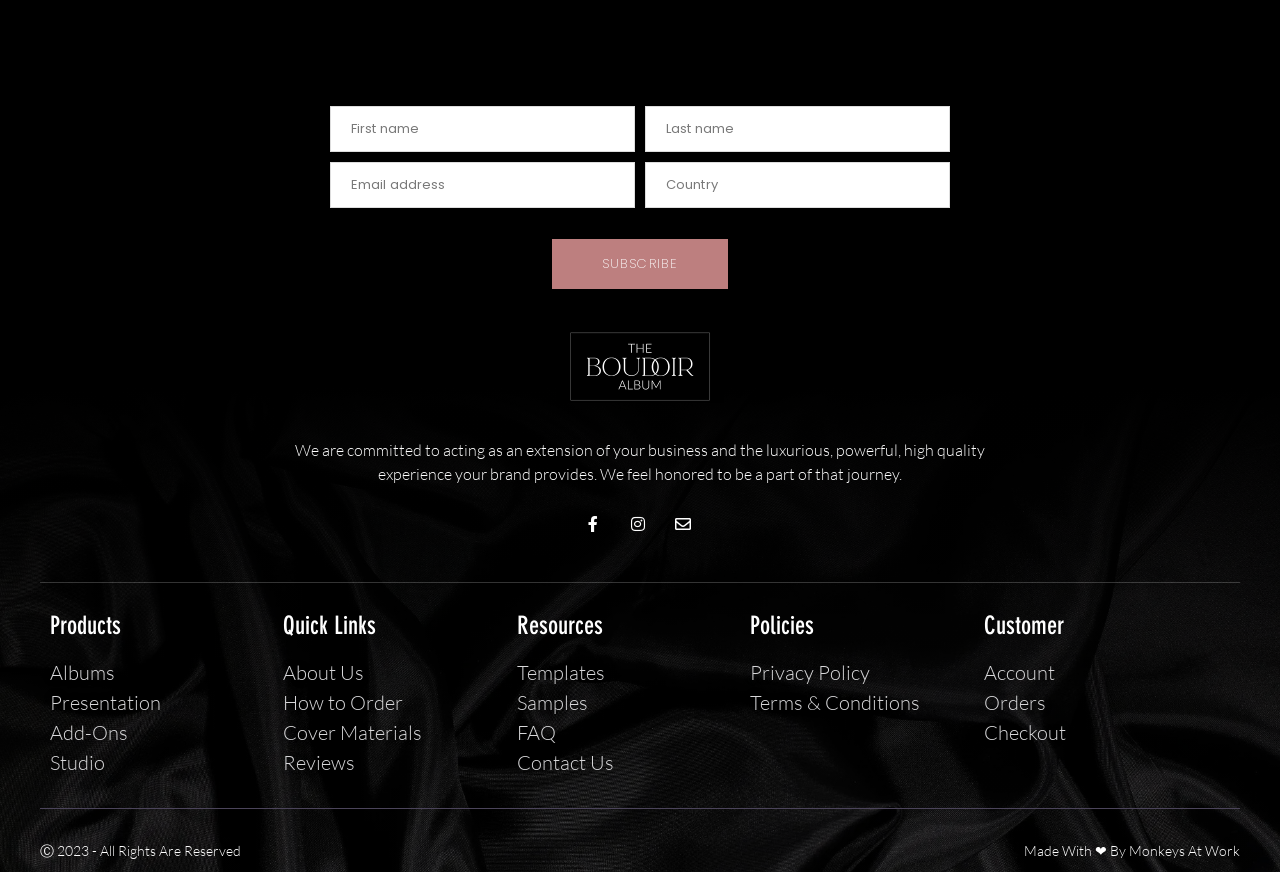Identify the bounding box coordinates for the region of the element that should be clicked to carry out the instruction: "Click SUBSCRIBE". The bounding box coordinates should be four float numbers between 0 and 1, i.e., [left, top, right, bottom].

[0.43, 0.273, 0.57, 0.333]